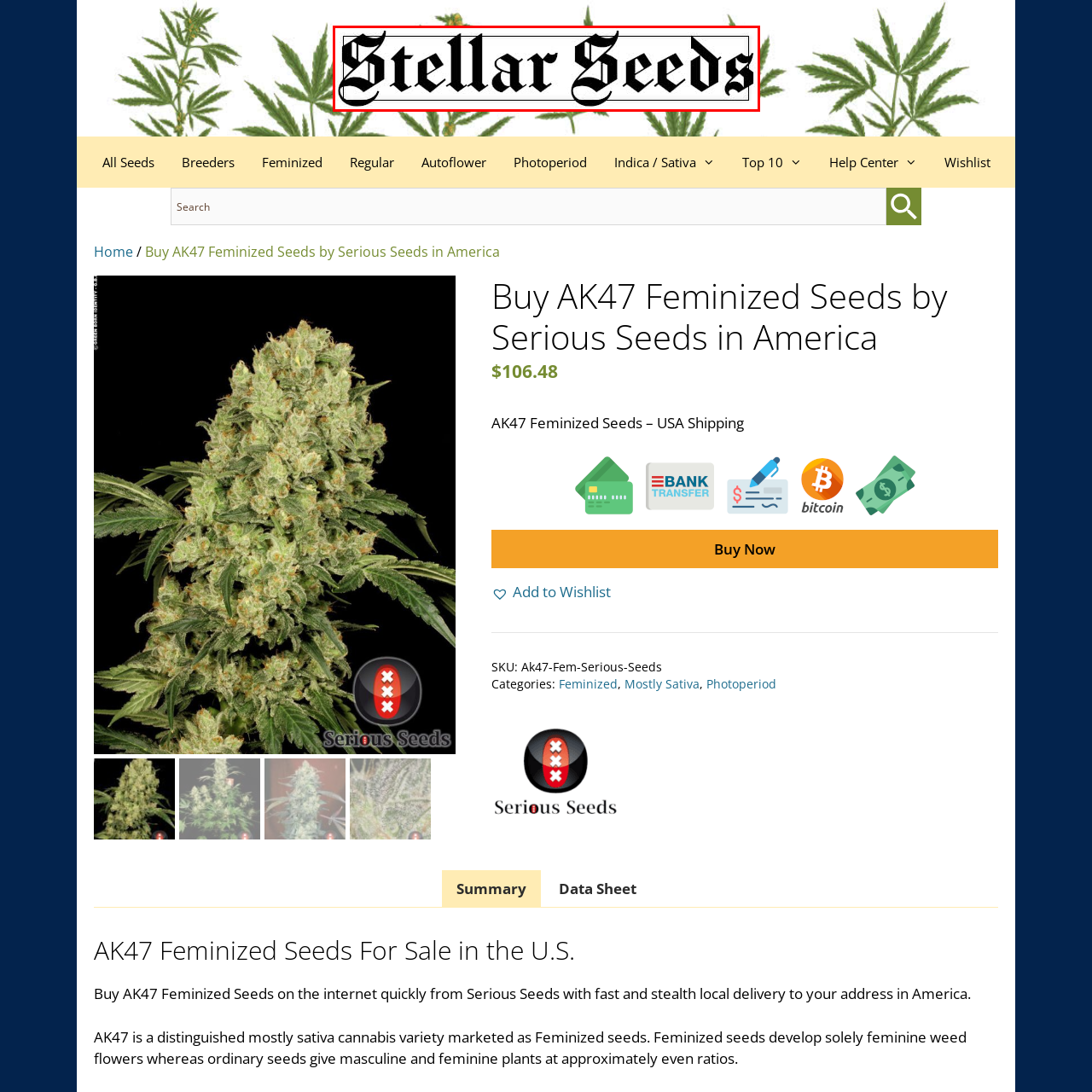View the image inside the red-bordered box and answer the given question using a single word or phrase:
What is the commitment of Stellar Seeds?

Providing high-quality cannabis seeds